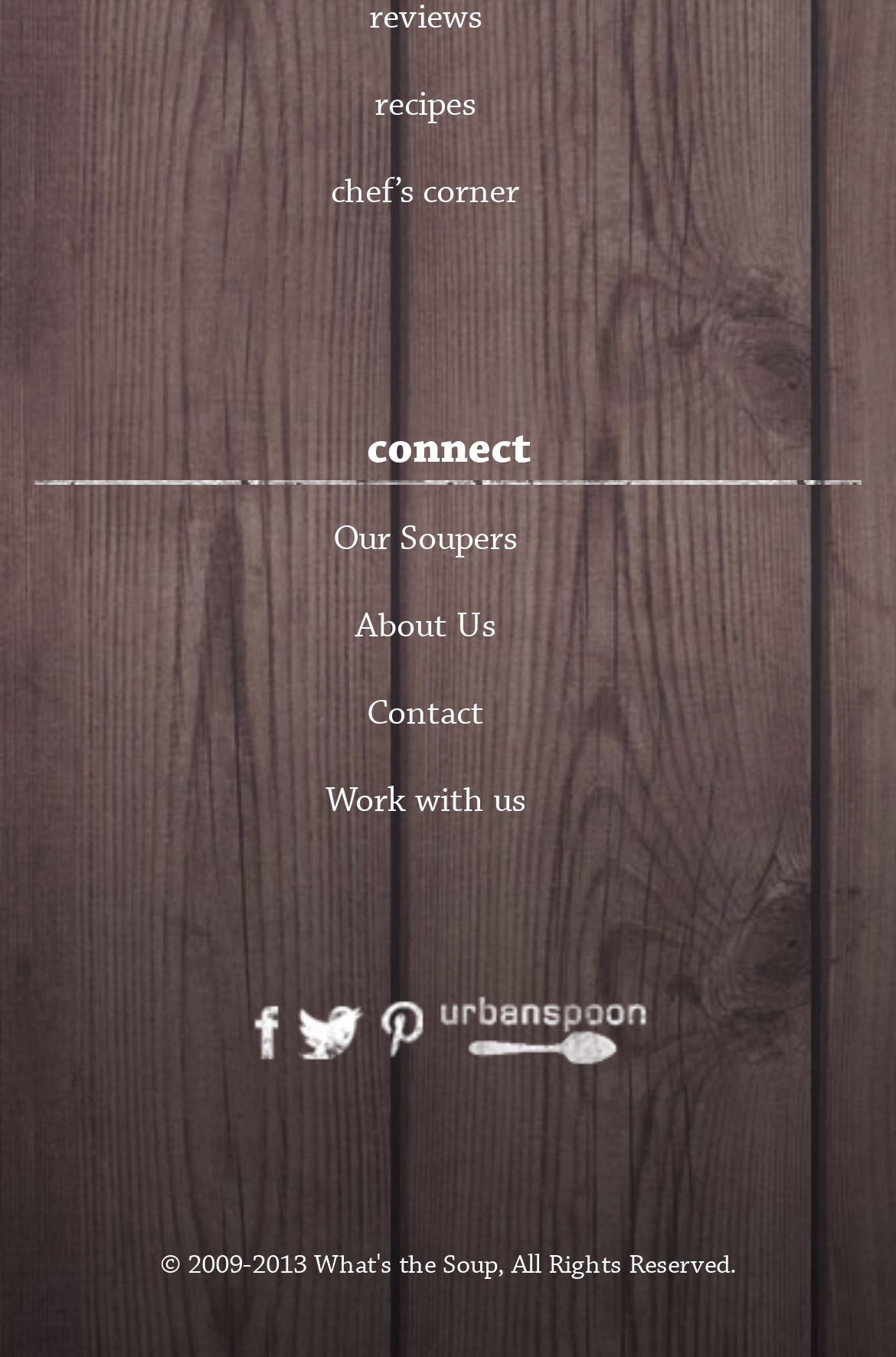How many social media links are there?
Using the screenshot, give a one-word or short phrase answer.

4